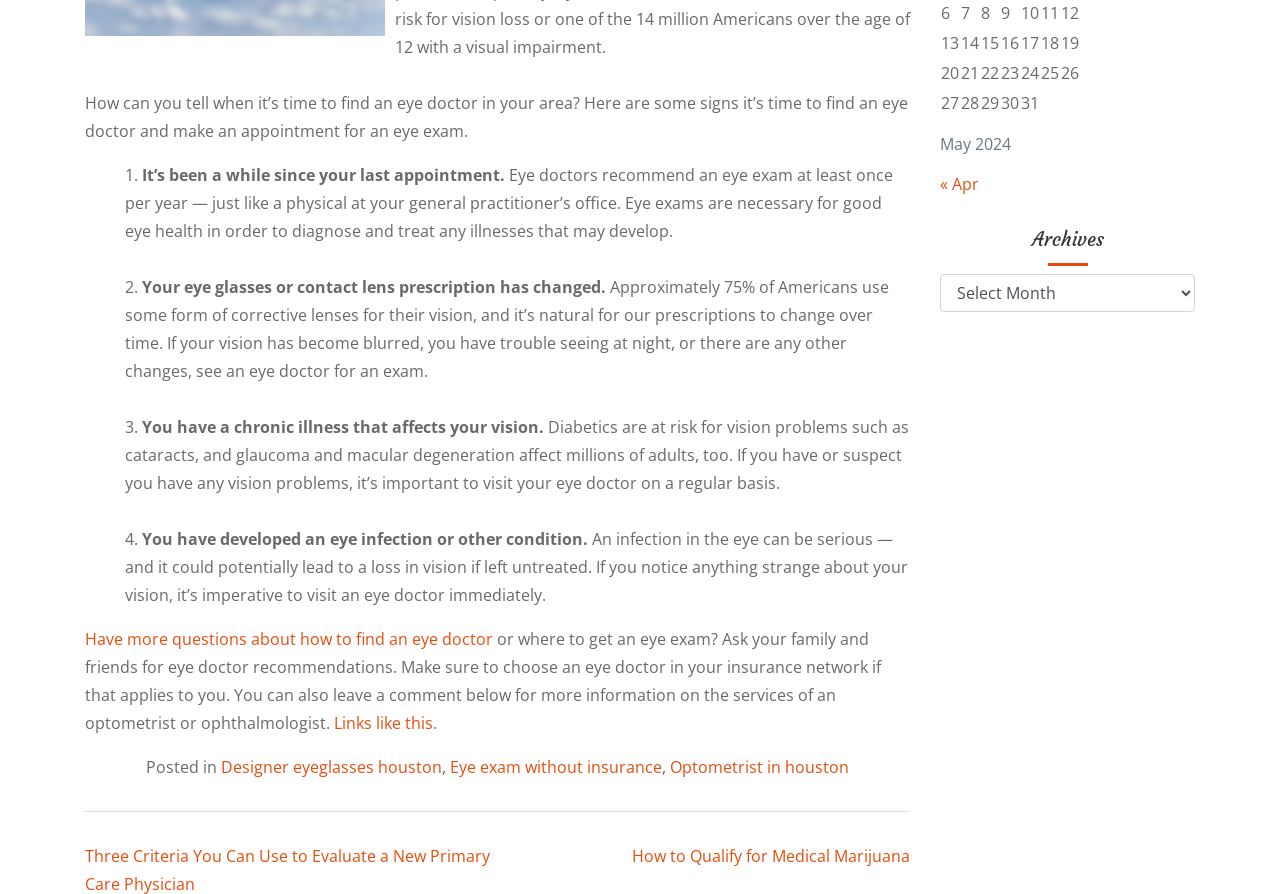Locate the bounding box of the UI element with the following description: "Links like this.".

[0.261, 0.797, 0.341, 0.821]